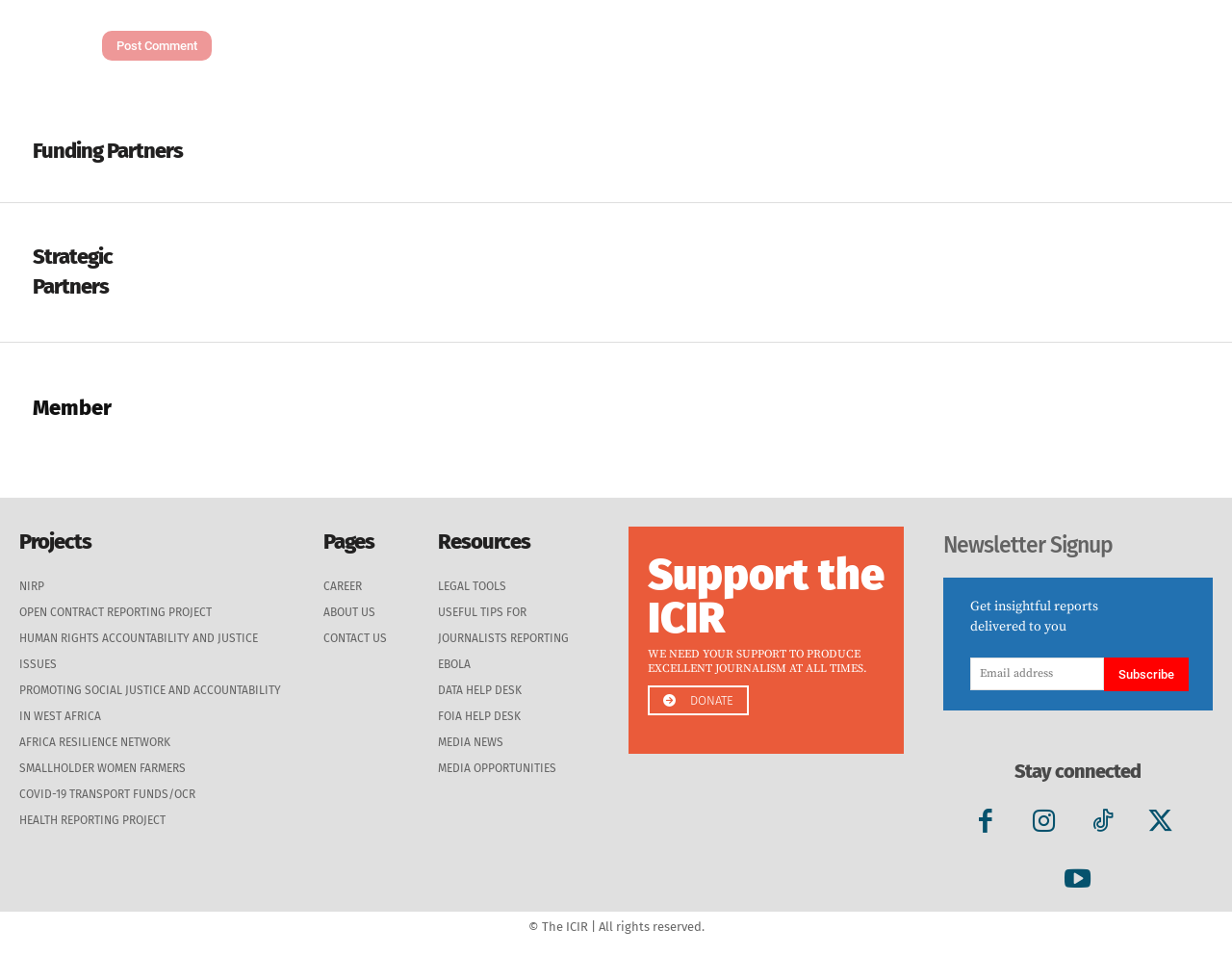Respond to the question below with a single word or phrase:
What is the purpose of the 'Post Comment' button?

To post a comment